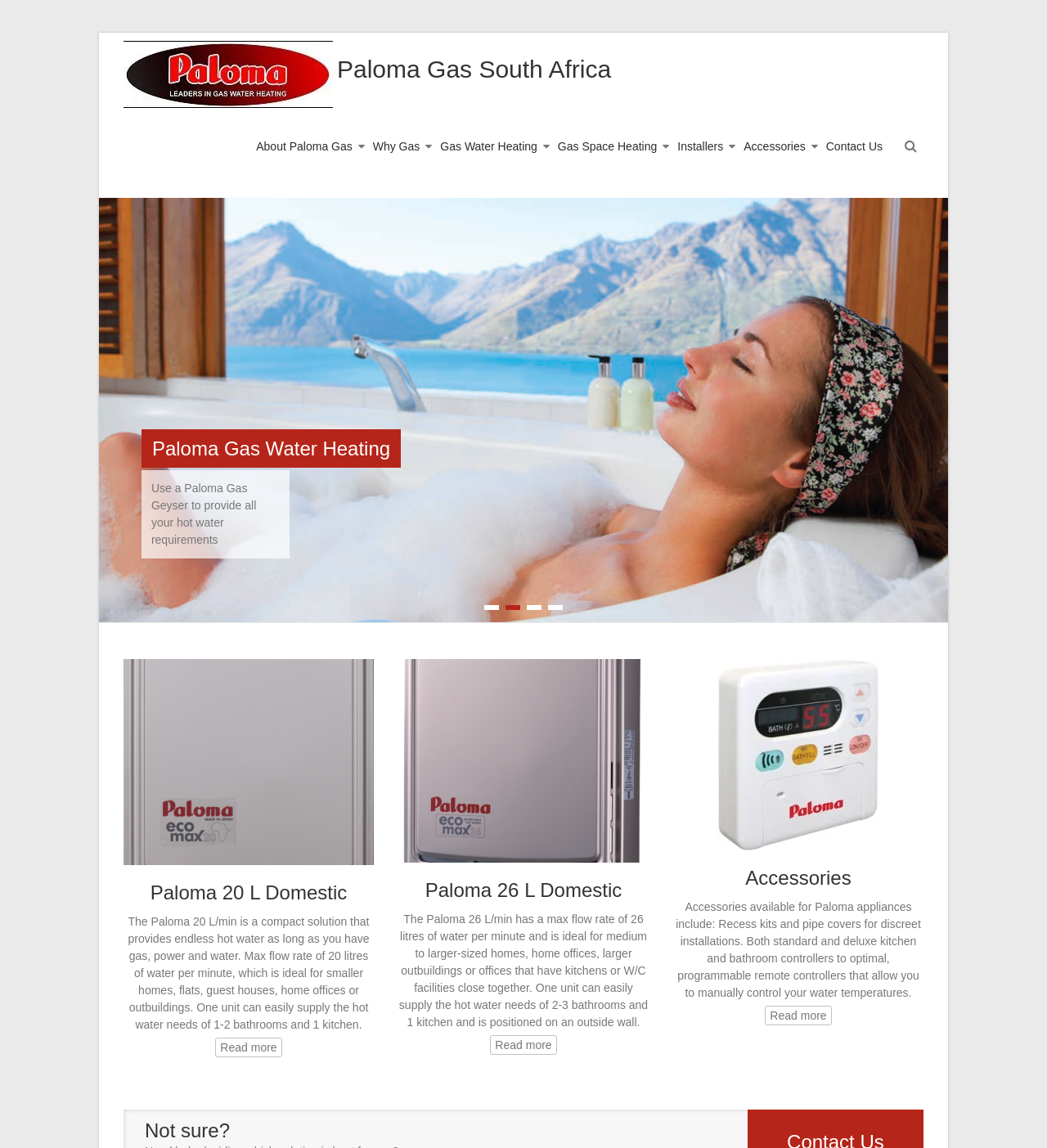Determine the bounding box coordinates for the clickable element to execute this instruction: "Learn more about Paloma Gas Water Heating". Provide the coordinates as four float numbers between 0 and 1, i.e., [left, top, right, bottom].

[0.135, 0.374, 0.383, 0.408]